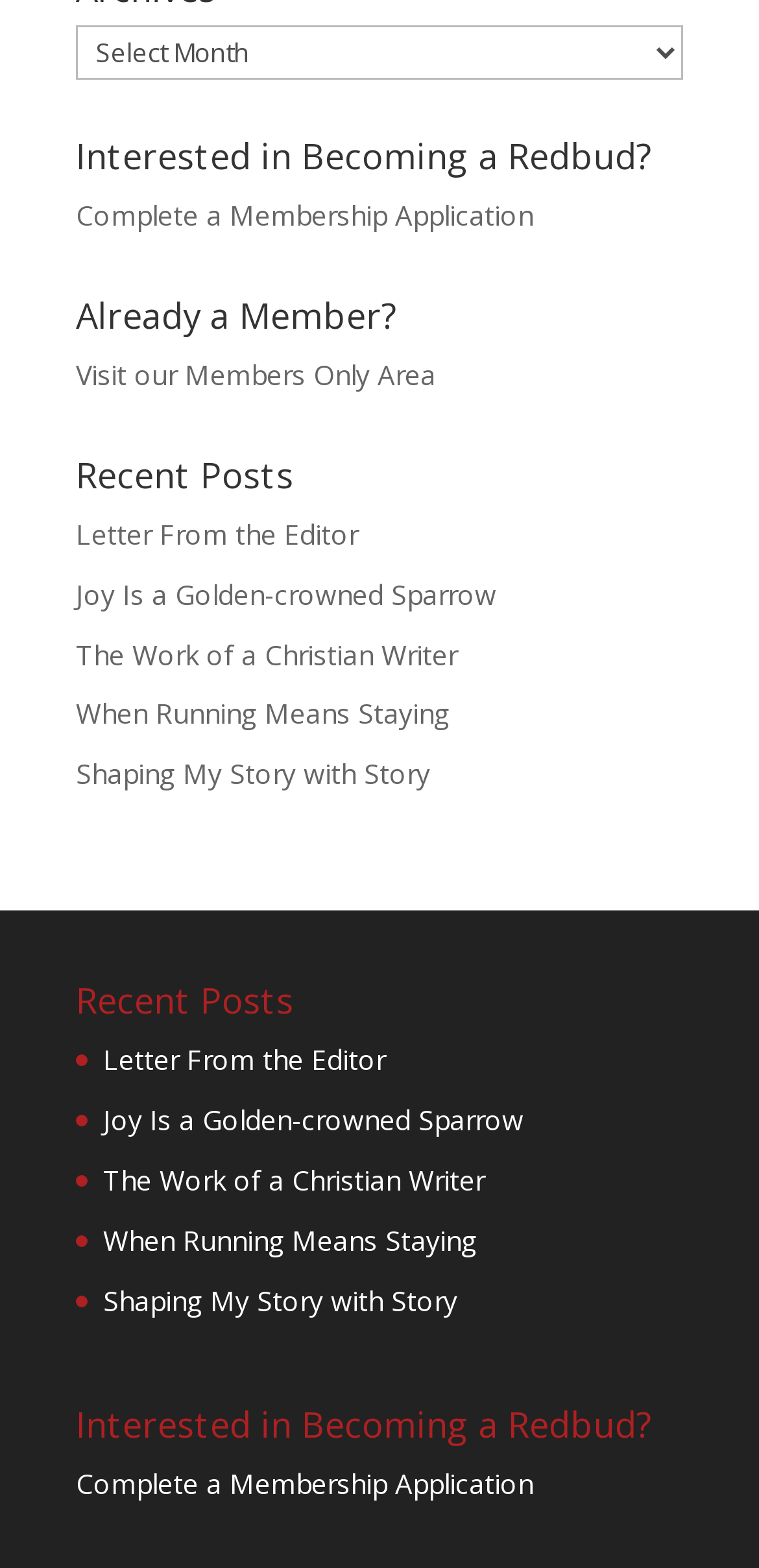Identify the bounding box coordinates of the element that should be clicked to fulfill this task: "Visit the 'Members Only Area'". The coordinates should be provided as four float numbers between 0 and 1, i.e., [left, top, right, bottom].

[0.1, 0.227, 0.574, 0.251]